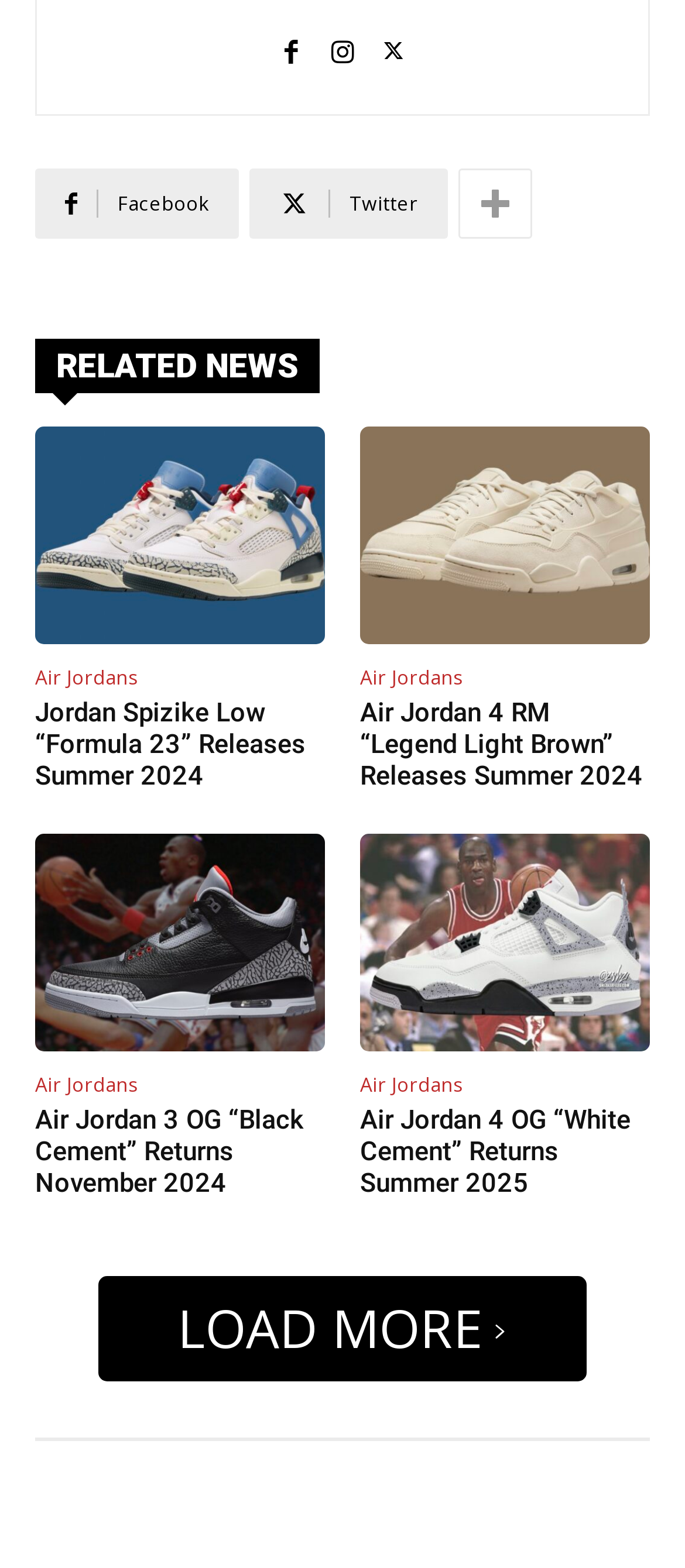Find the bounding box coordinates of the clickable element required to execute the following instruction: "Read about Air Jordan 4 RM “Legend Light Brown”". Provide the coordinates as four float numbers between 0 and 1, i.e., [left, top, right, bottom].

[0.526, 0.272, 0.949, 0.411]